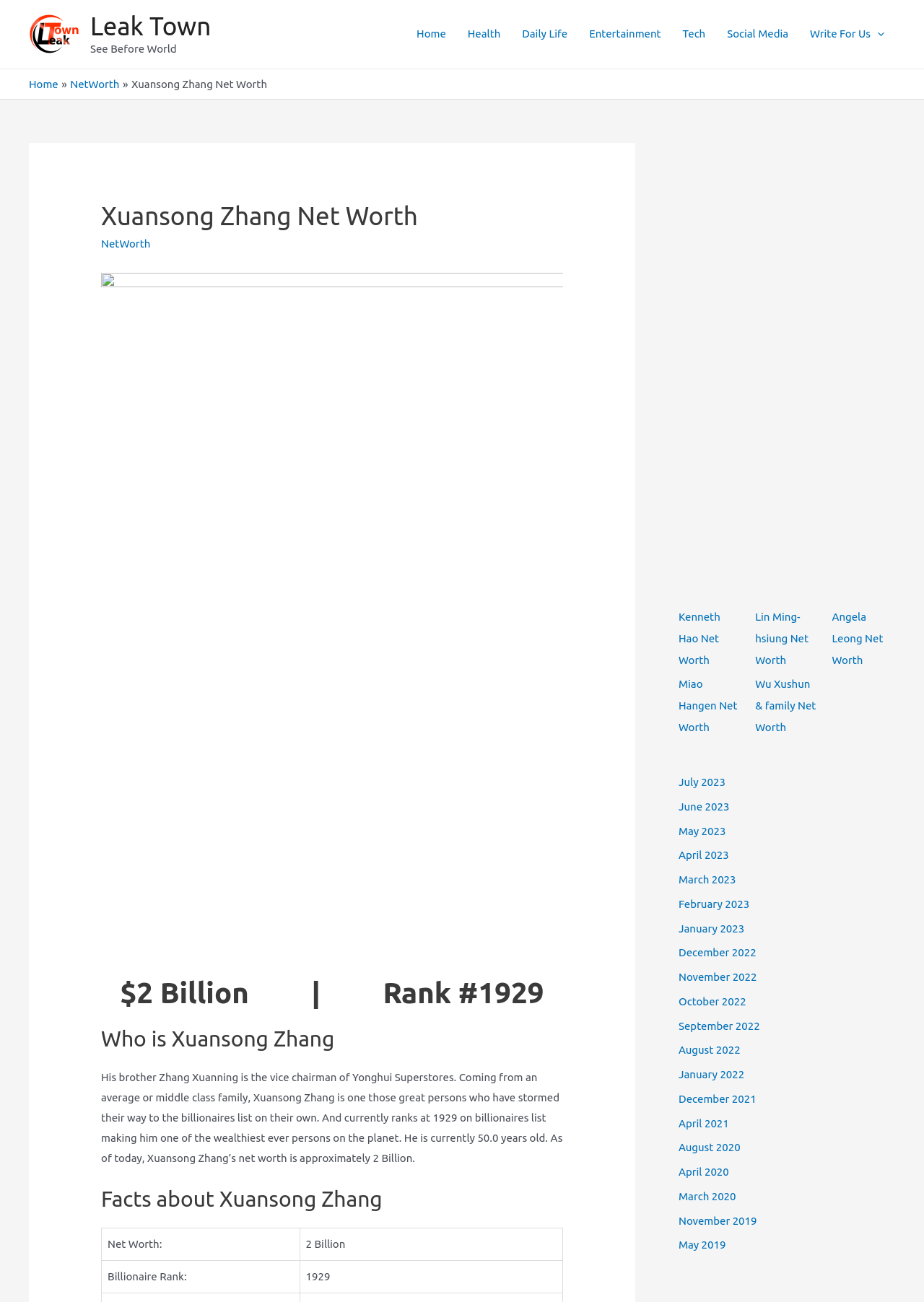Find the bounding box coordinates of the clickable area that will achieve the following instruction: "Click on the 'Home' link".

[0.439, 0.007, 0.494, 0.046]